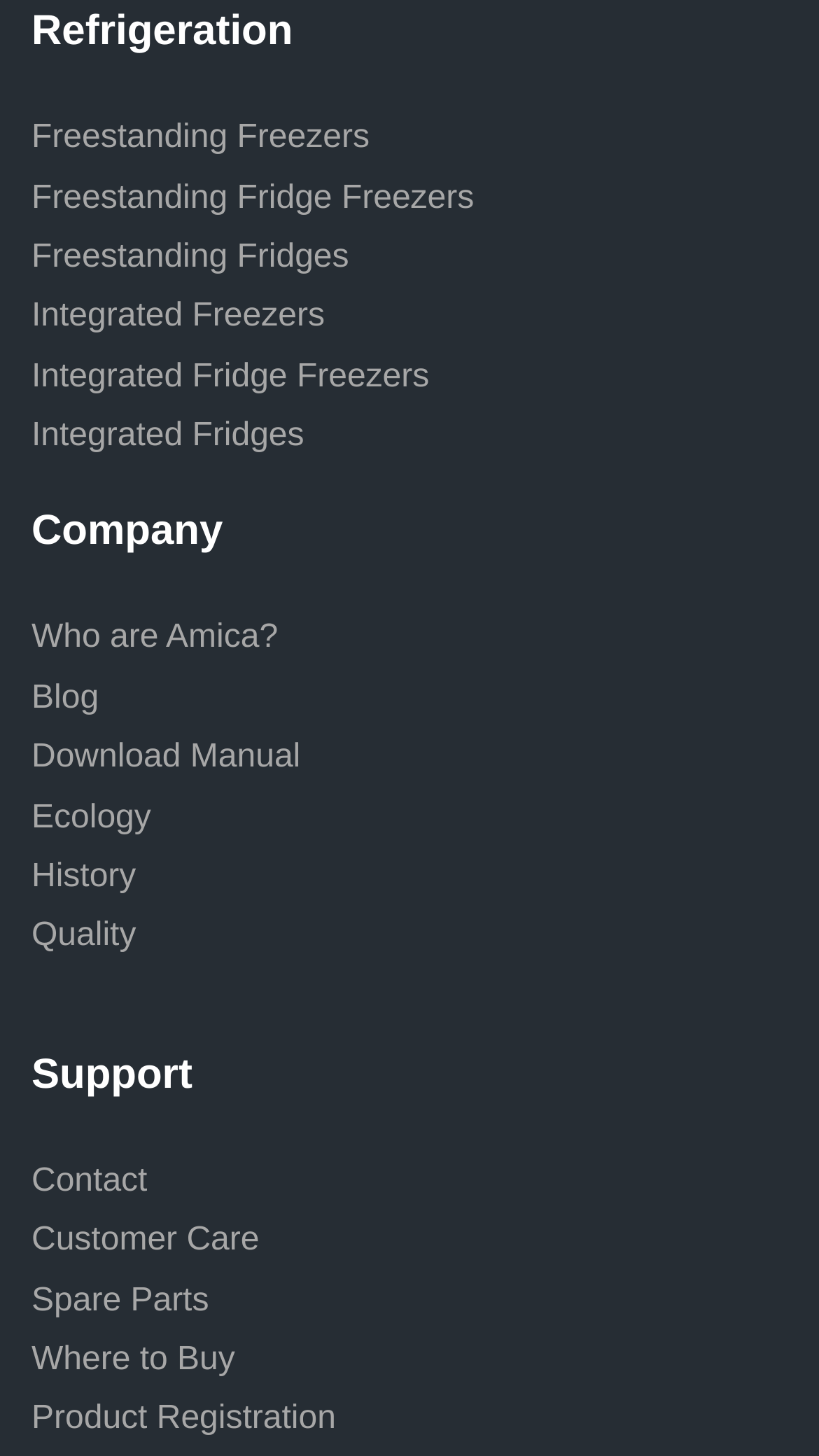Identify the bounding box coordinates of the area you need to click to perform the following instruction: "Click on Refrigeration".

[0.038, 0.006, 0.358, 0.038]